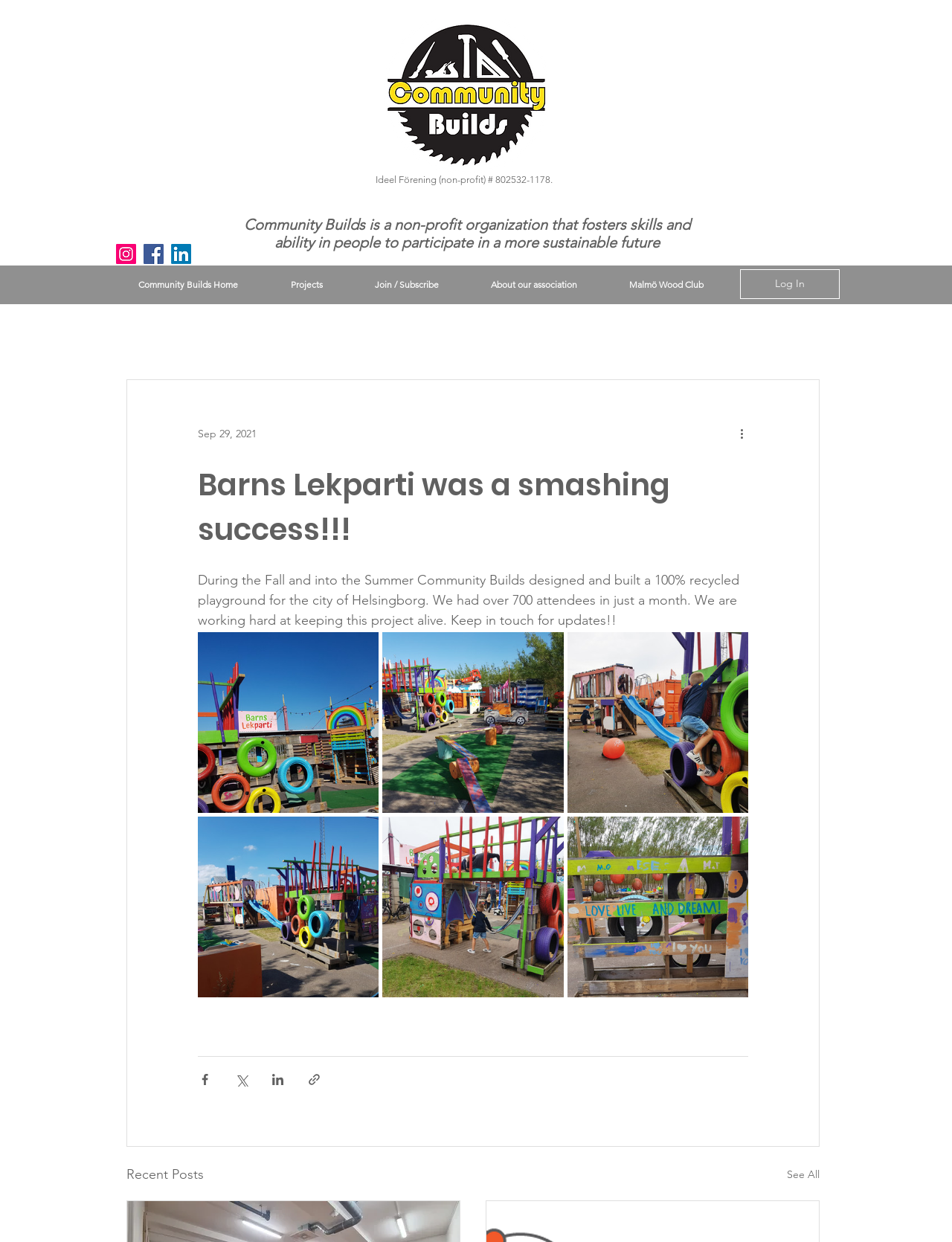Produce an extensive caption that describes everything on the webpage.

This webpage is about Community Builds, a non-profit organization that fosters skills and ability in people to participate in a more sustainable future. At the top, there is a social bar with links to Instagram, Facebook, and LinkedIn, each accompanied by an image. Below the social bar, there is a small community builds logo with a white background, which is also a link.

On the left side, there is a navigation menu with links to different sections of the website, including the home page, projects, join/subscribe, about the association, and Malmö Wood Club. Next to the navigation menu, there is a section with the organization's non-profit information.

The main content of the webpage is divided into two sections: Latest News and Recent Posts. The Latest News section has a heading "Barns Lekparti was a smashing success!!!" and an article describing a project where Community Builds designed and built a 100% recycled playground for the city of Helsingborg. The article also mentions that they had over 700 attendees in just a month and are working hard to keep the project alive. Below the article, there are four images and buttons to share the article via Facebook, Twitter, LinkedIn, and link.

The Recent Posts section has a heading and a link to "See All" recent posts. At the top right corner, there is a log-in button. Overall, the webpage has a clean layout with clear headings and concise text, making it easy to navigate and find information about Community Builds and their projects.